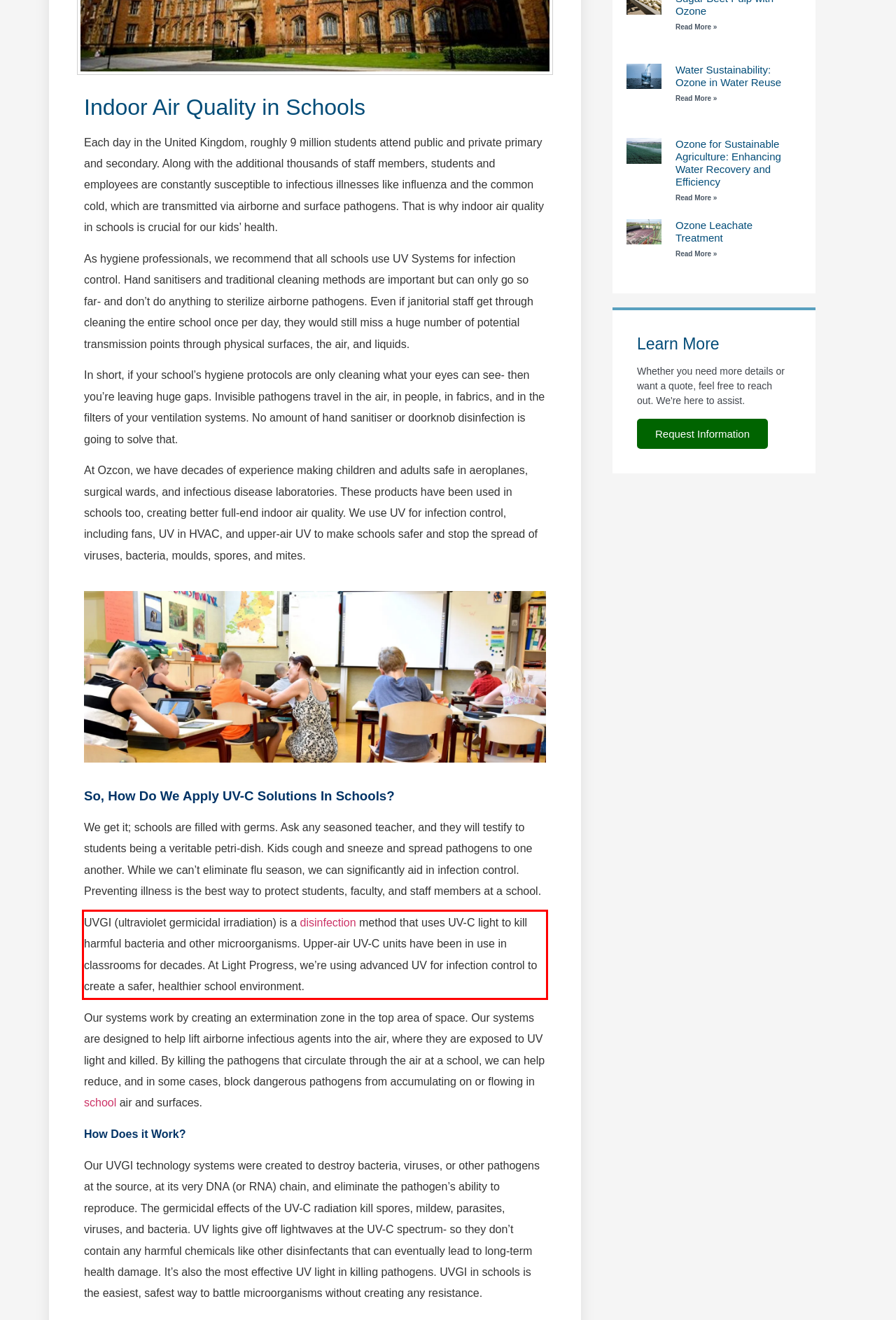There is a UI element on the webpage screenshot marked by a red bounding box. Extract and generate the text content from within this red box.

UVGI (ultraviolet germicidal irradiation) is a disinfection method that uses UV-C light to kill harmful bacteria and other microorganisms. Upper-air UV-C units have been in use in classrooms for decades. At Light Progress, we’re using advanced UV for infection control to create a safer, healthier school environment.